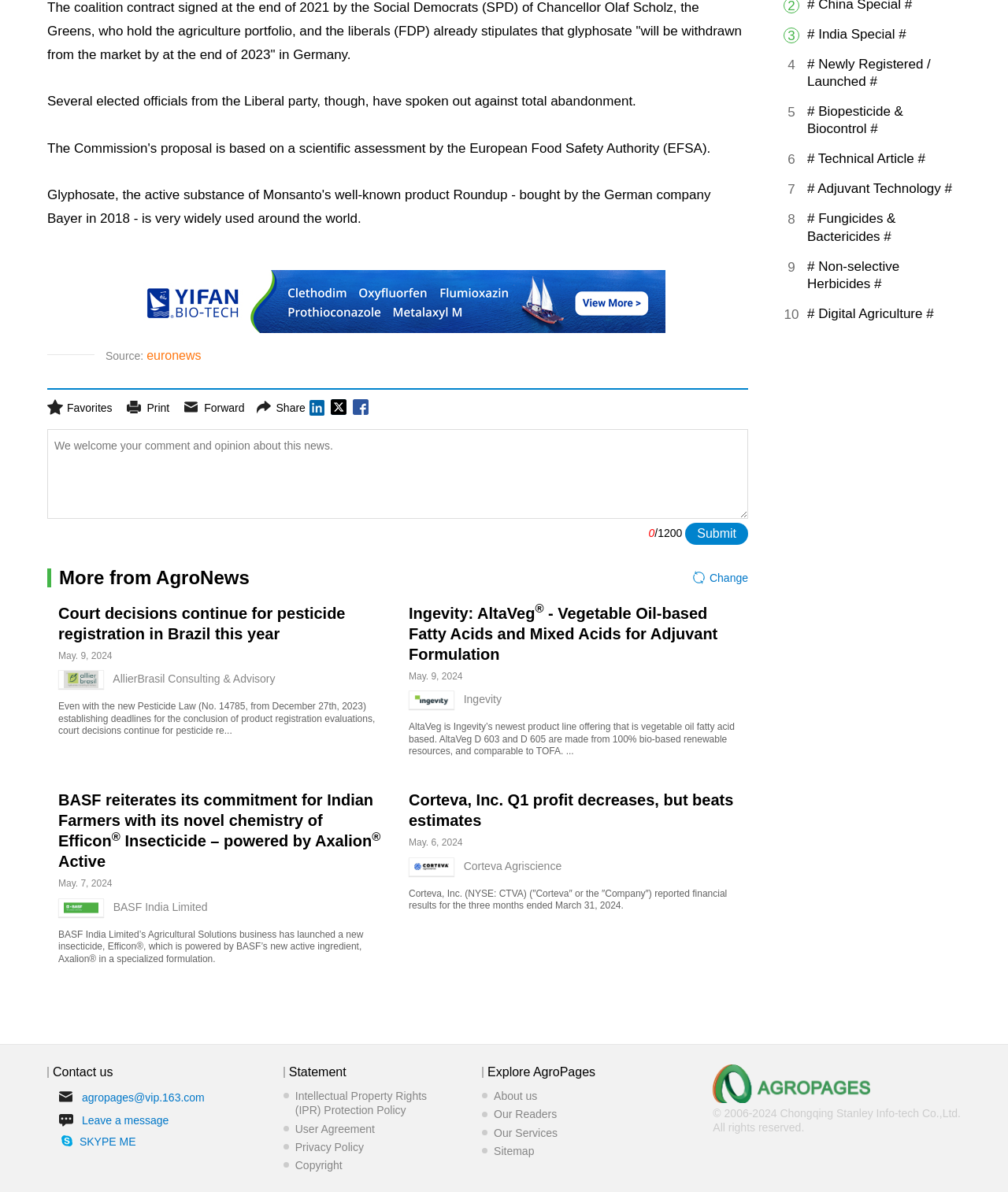Locate the UI element described by parent_node: BASF India Limited and provide its bounding box coordinates. Use the format (top-left x, top-left y, bottom-right x, bottom-right y) with all values as floating point numbers between 0 and 1.

[0.058, 0.753, 0.103, 0.769]